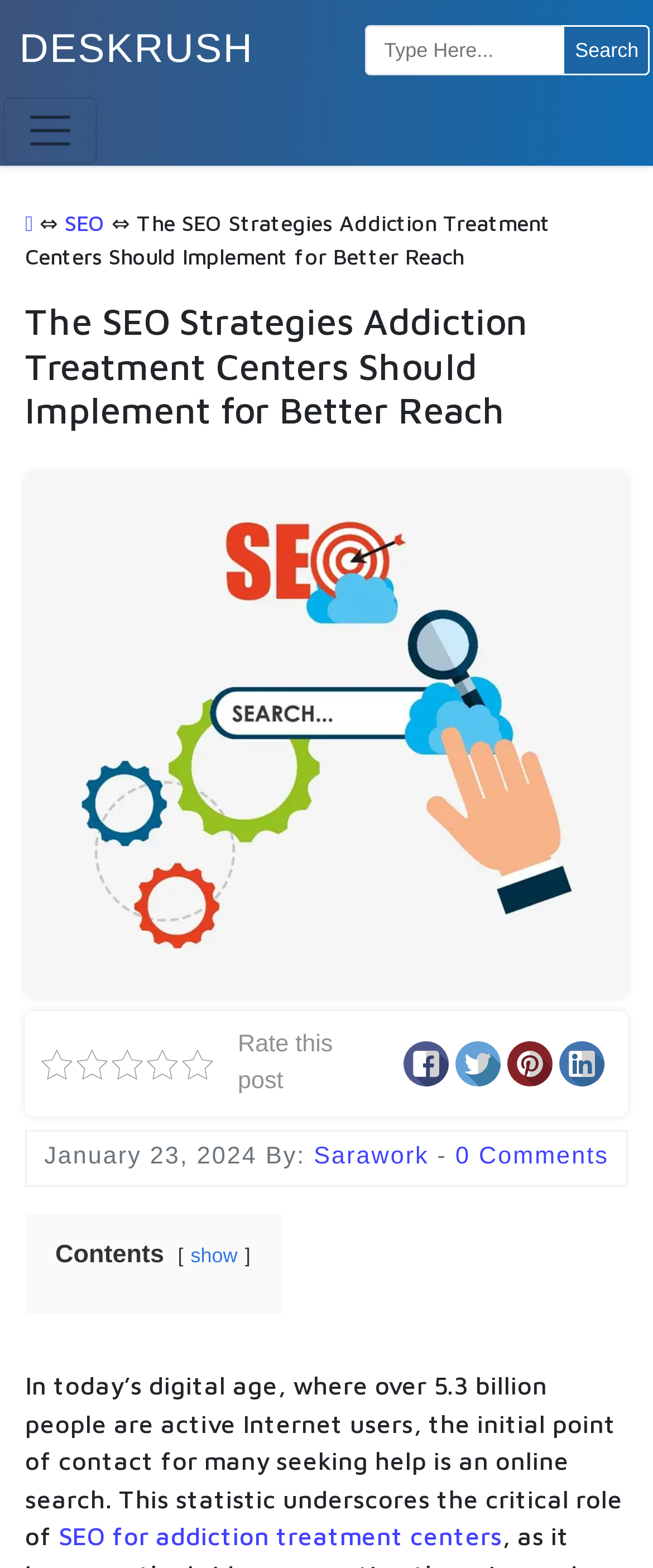What is the purpose of the initial point of contact?
Based on the image, respond with a single word or phrase.

online search